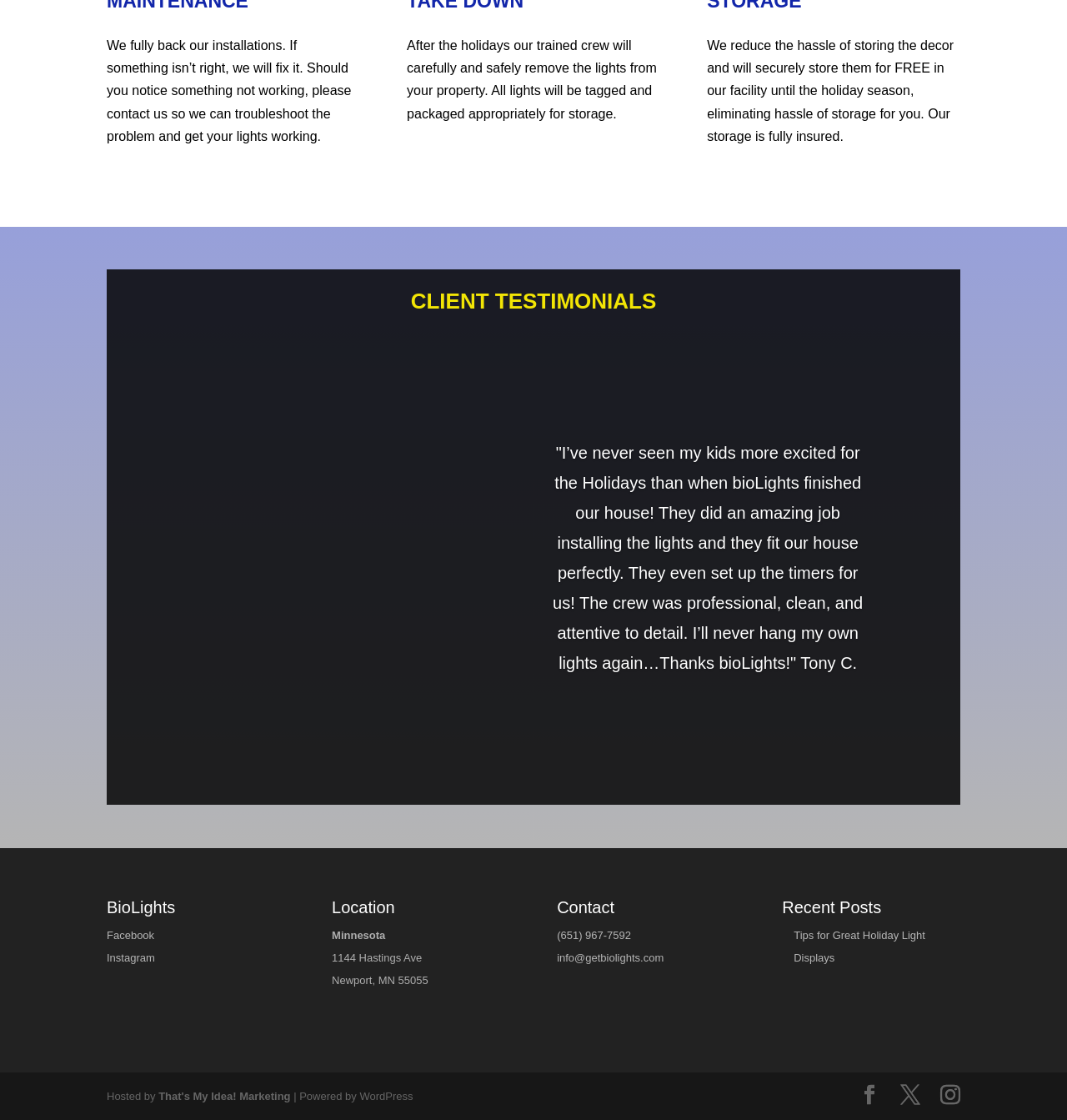Please locate the bounding box coordinates of the element that should be clicked to achieve the given instruction: "Get directions to bioLights' location".

[0.311, 0.829, 0.361, 0.841]